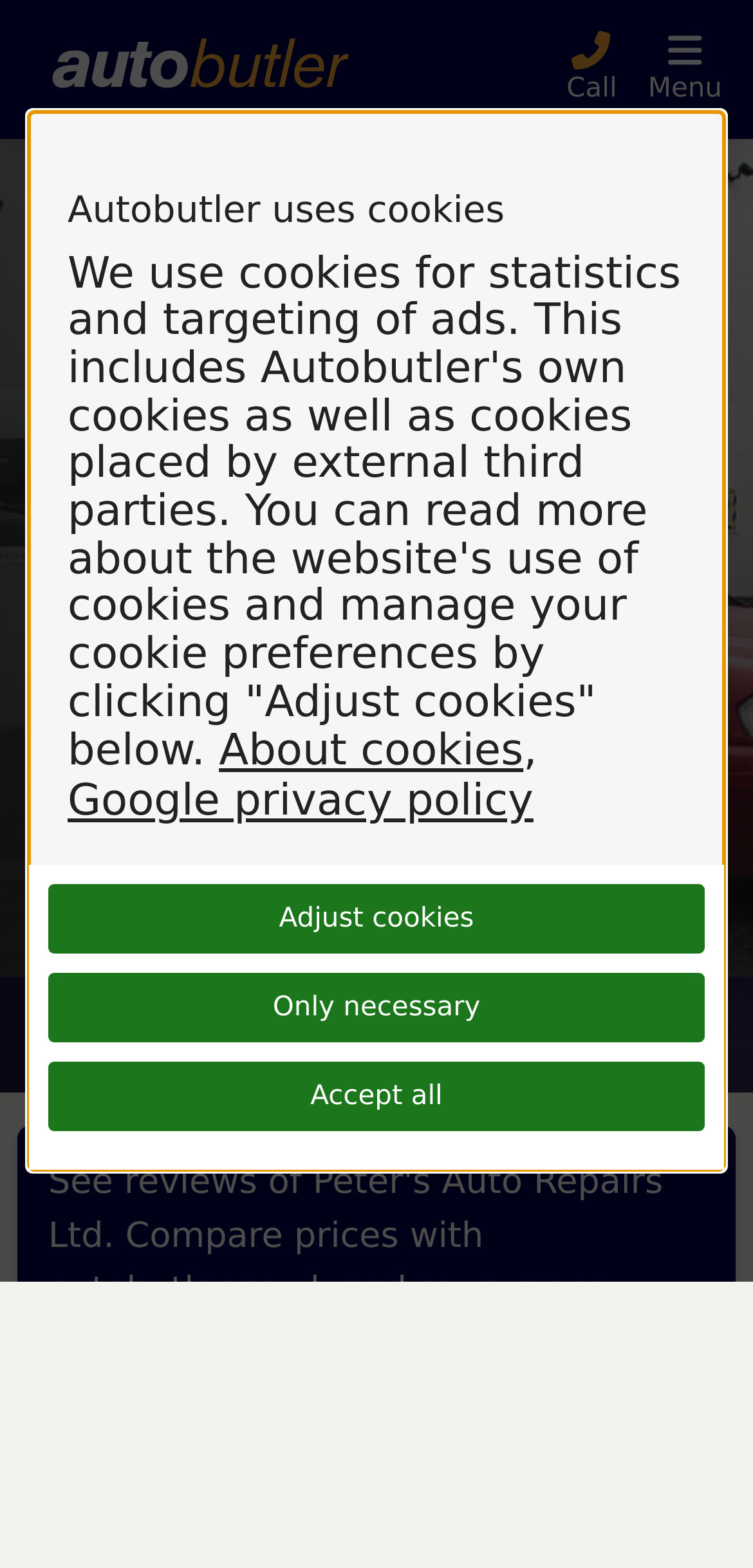What can be done with the 'Get quote' button?
Answer with a single word or phrase by referring to the visual content.

Get a quote